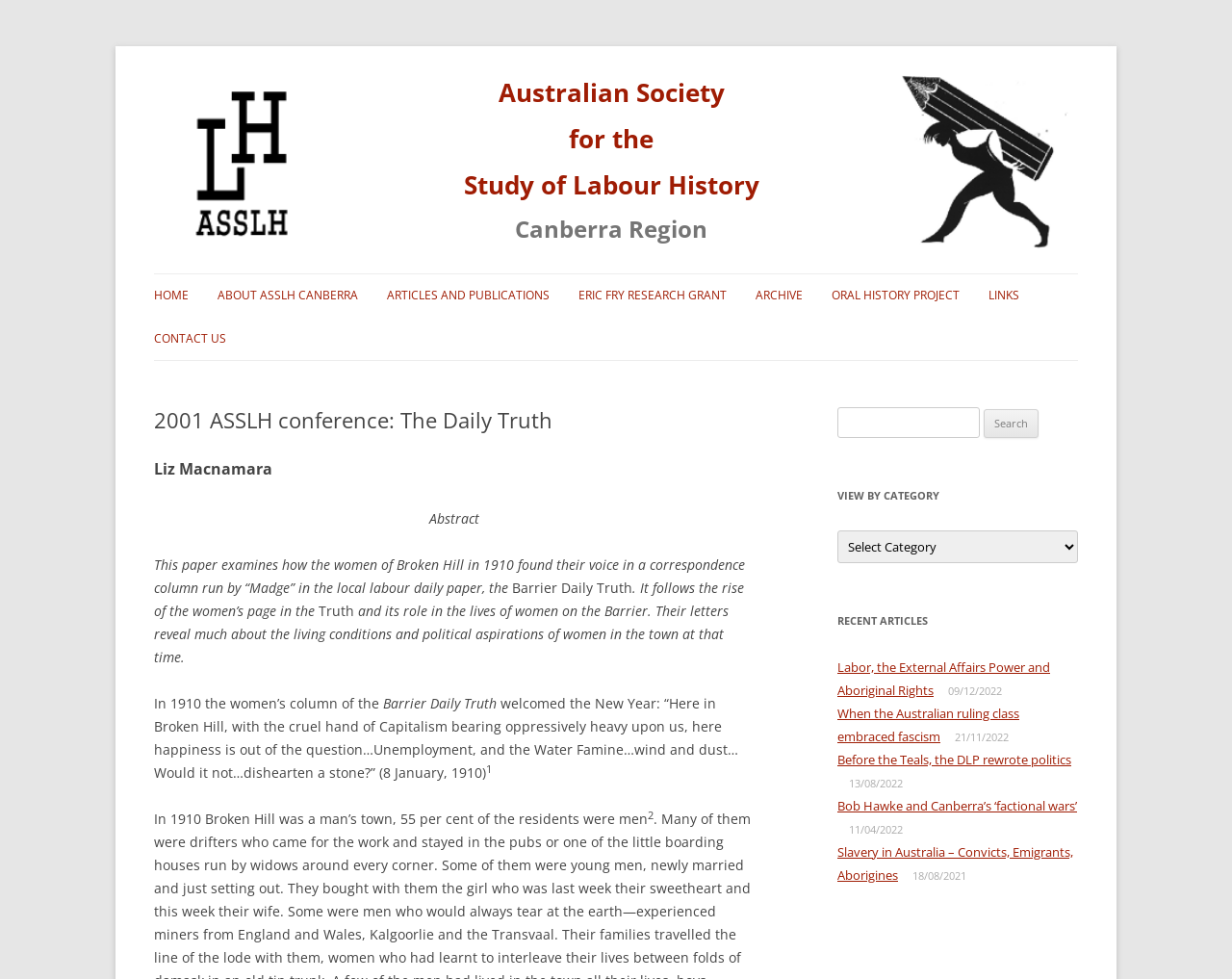Locate the bounding box coordinates of the clickable element to fulfill the following instruction: "Search for articles". Provide the coordinates as four float numbers between 0 and 1 in the format [left, top, right, bottom].

[0.68, 0.416, 0.795, 0.447]